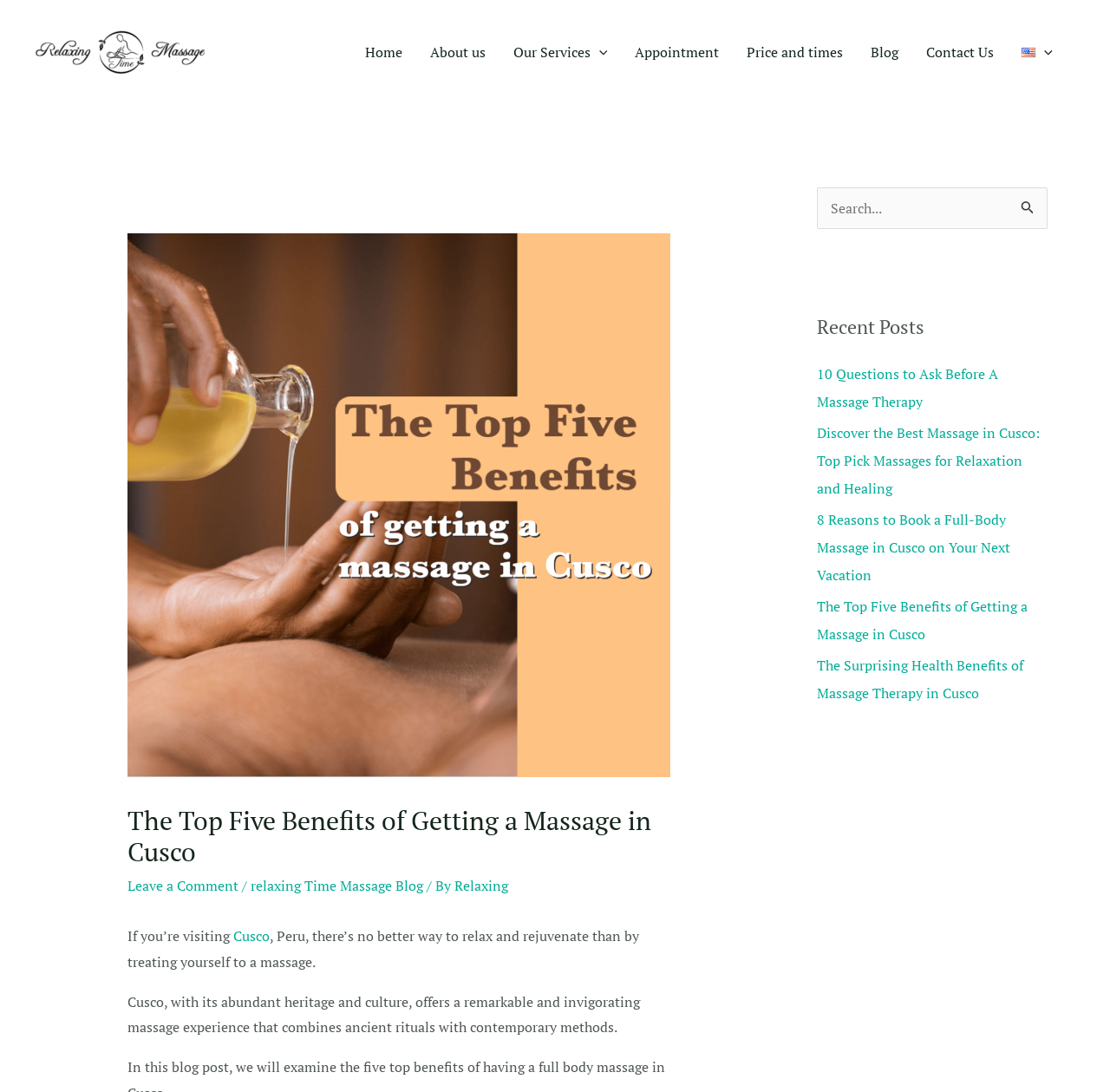Identify the coordinates of the bounding box for the element described below: "parent_node: Search for: name="s" placeholder="Search..."". Return the coordinates as four float numbers between 0 and 1: [left, top, right, bottom].

[0.736, 0.172, 0.944, 0.21]